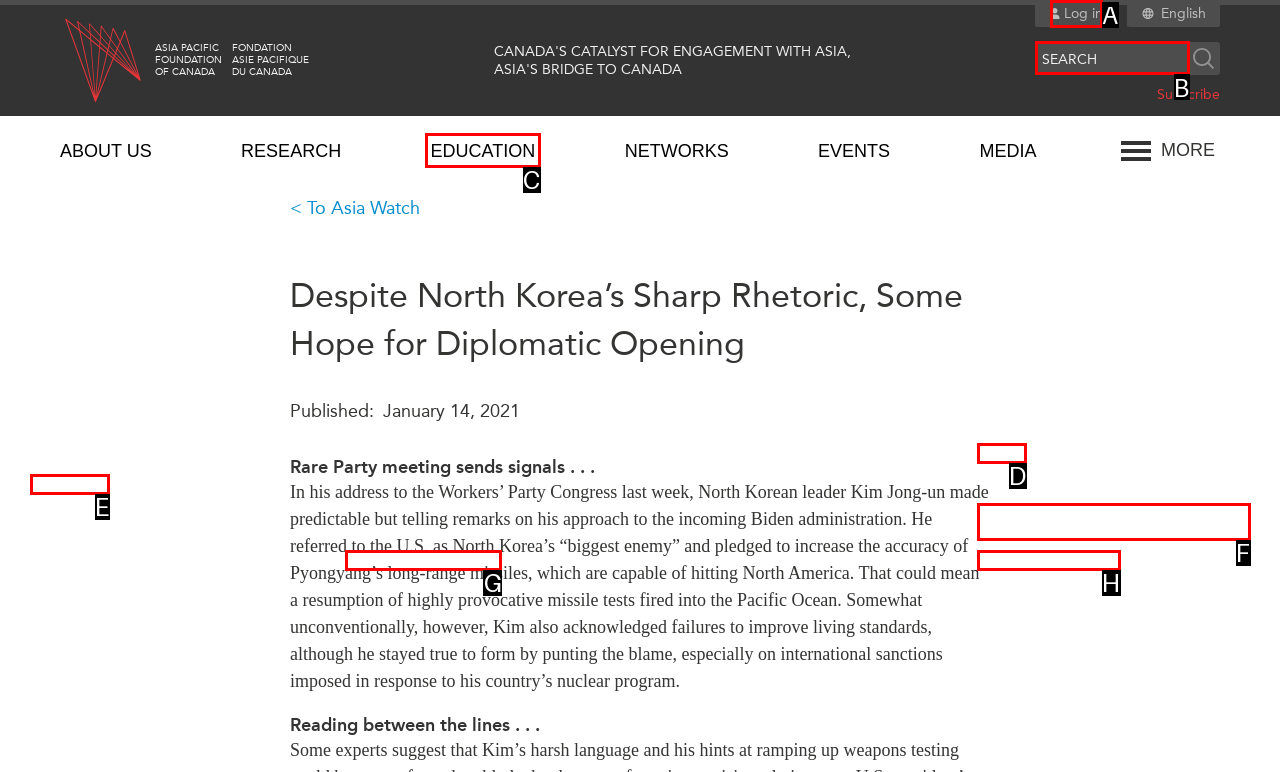To achieve the task: Log in to the website, indicate the letter of the correct choice from the provided options.

A